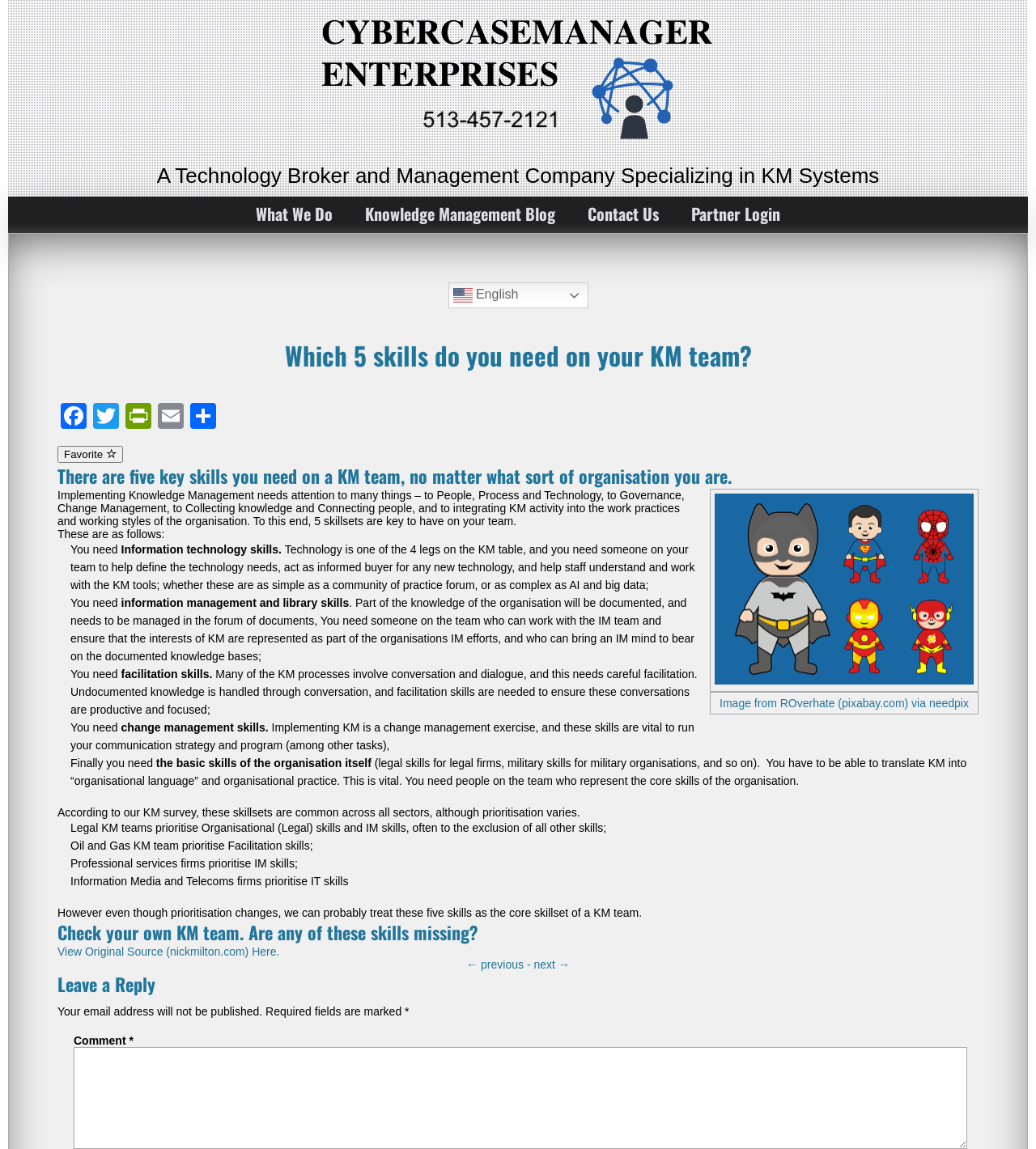Locate the bounding box coordinates of the area that needs to be clicked to fulfill the following instruction: "Click on the 'What We Do' link". The coordinates should be in the format of four float numbers between 0 and 1, namely [left, top, right, bottom].

[0.231, 0.171, 0.337, 0.201]